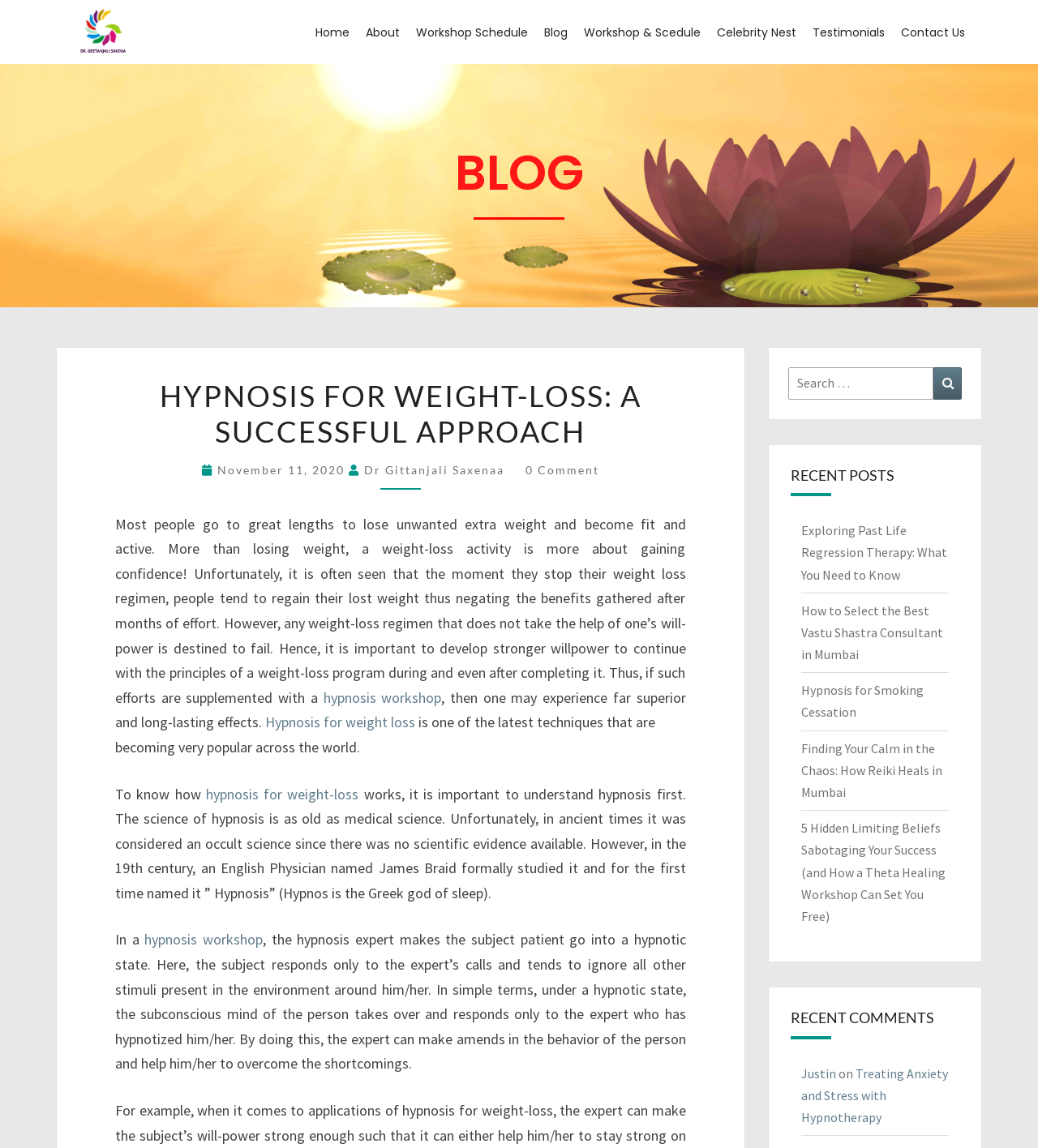Identify the bounding box for the given UI element using the description provided. Coordinates should be in the format (top-left x, top-left y, bottom-right x, bottom-right y) and must be between 0 and 1. Here is the description: November 11, 2020

[0.209, 0.403, 0.336, 0.415]